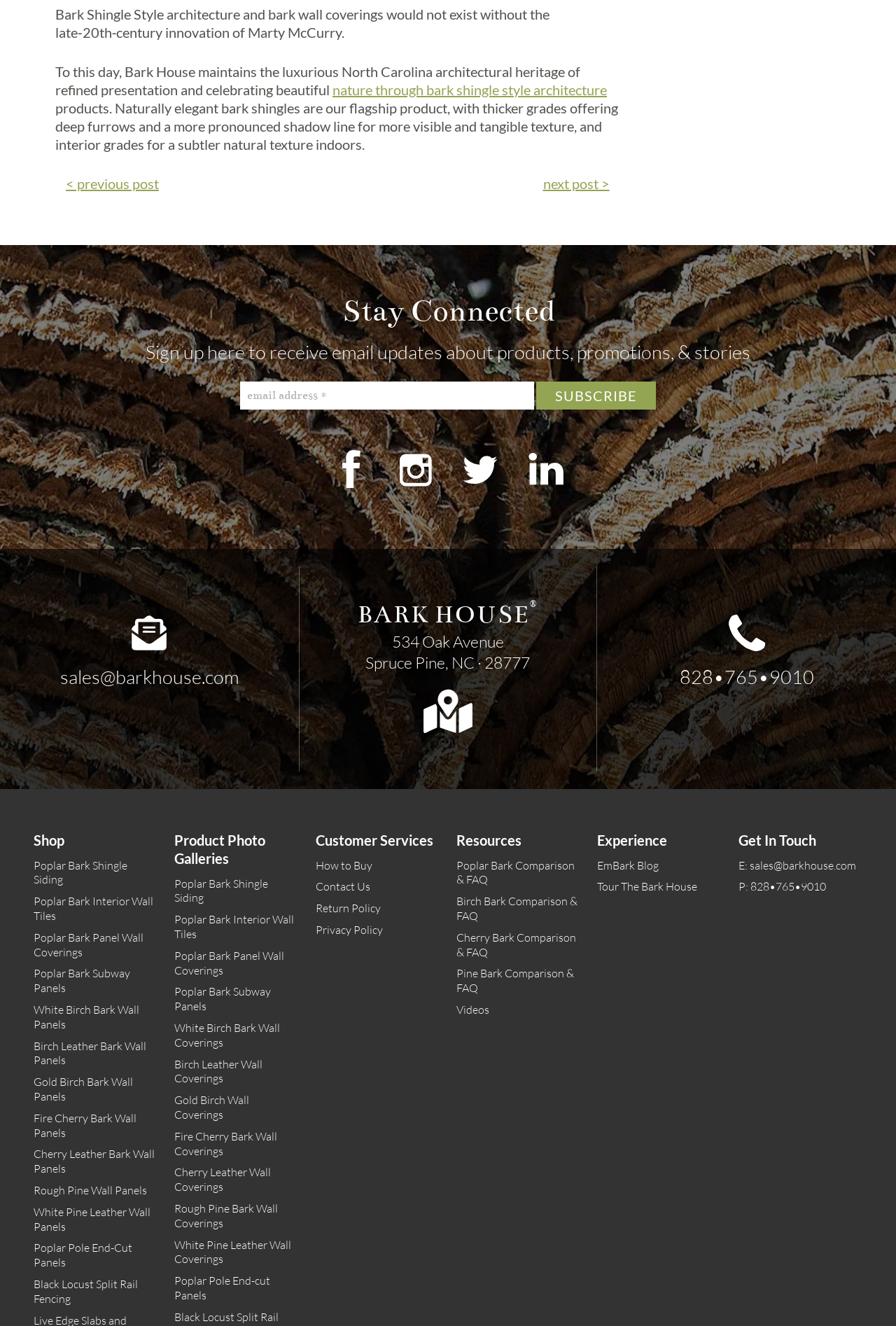Provide the bounding box coordinates for the UI element that is described as: "< previous post".

[0.073, 0.132, 0.177, 0.145]